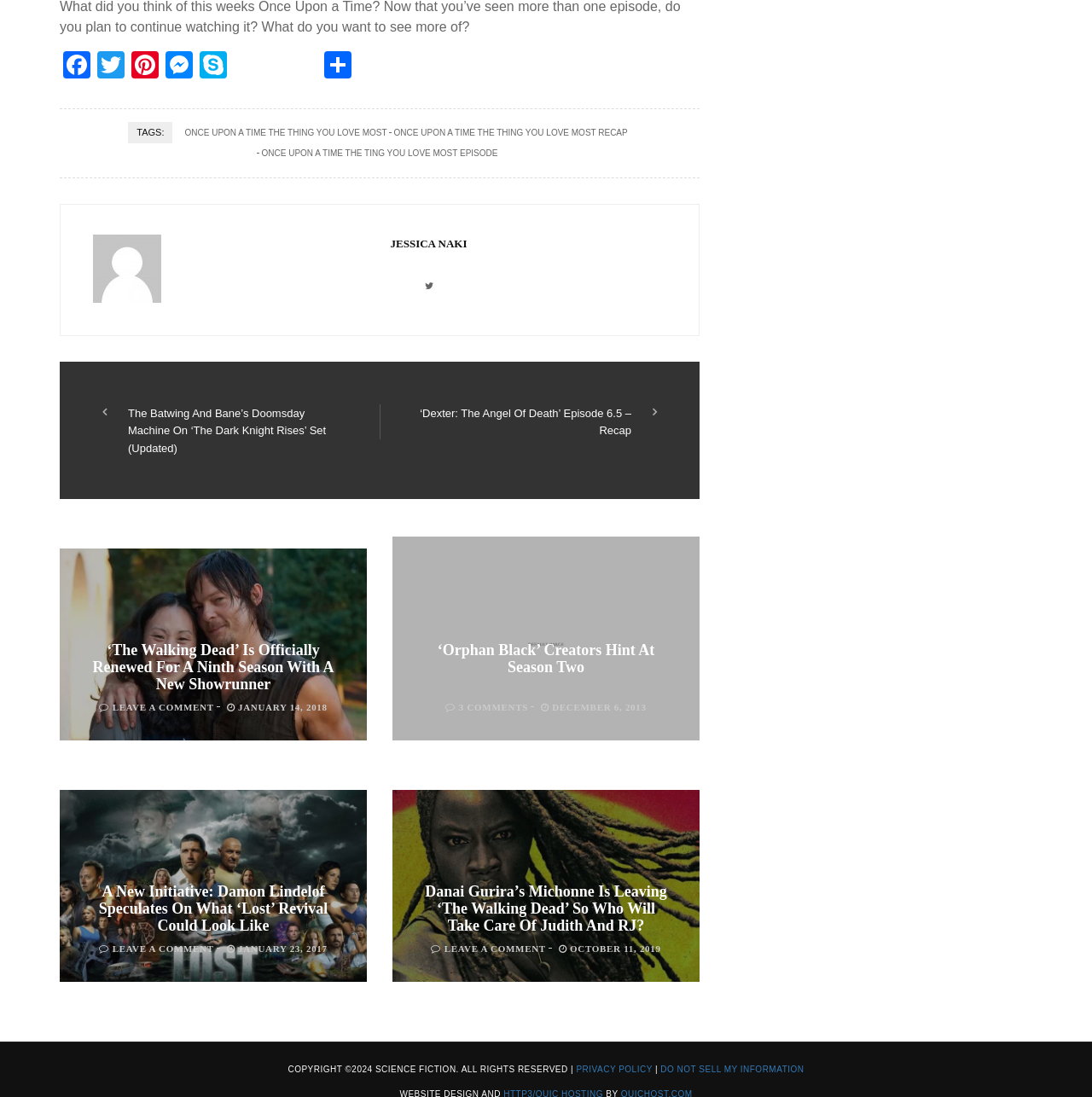What is the date of the second article?
Answer the question with a single word or phrase, referring to the image.

DECEMBER 6, 2013